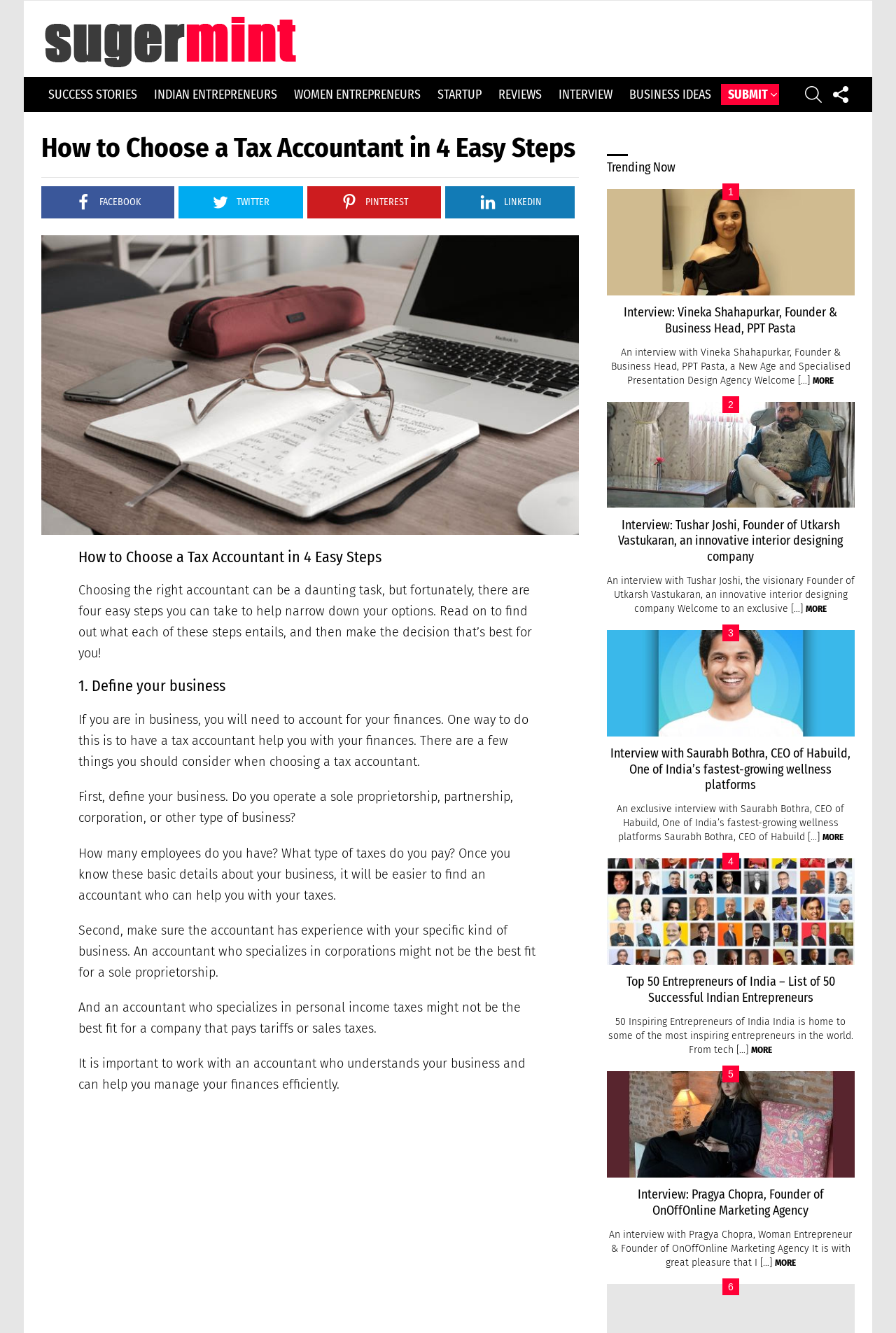Indicate the bounding box coordinates of the element that needs to be clicked to satisfy the following instruction: "Follow us on Facebook". The coordinates should be four float numbers between 0 and 1, i.e., [left, top, right, bottom].

[0.932, 0.095, 0.97, 0.102]